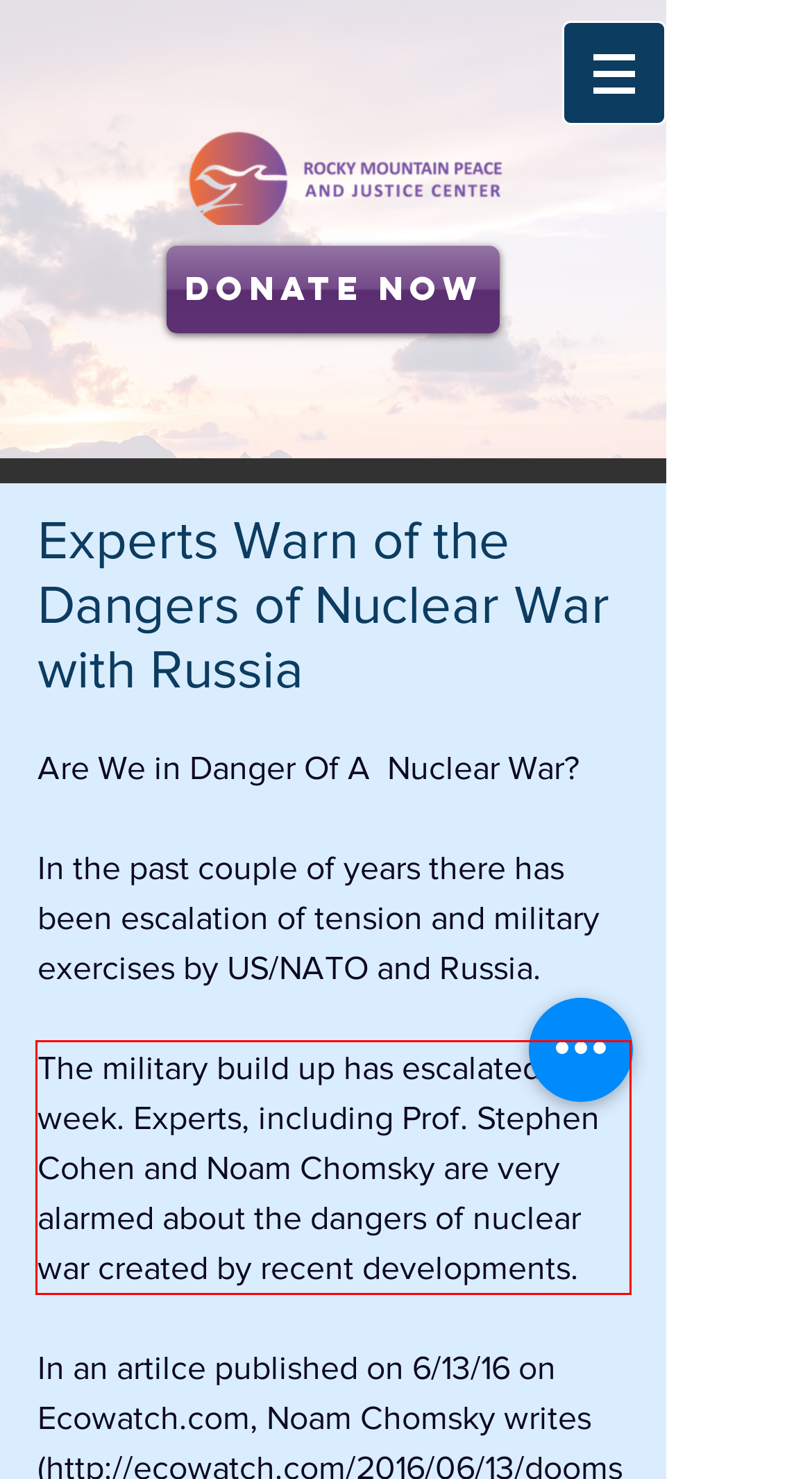Please identify the text within the red rectangular bounding box in the provided webpage screenshot.

The military build up has escalated this week. Experts, including Prof. Stephen Cohen and Noam Chomsky are very alarmed about the dangers of nuclear war created by recent developments.